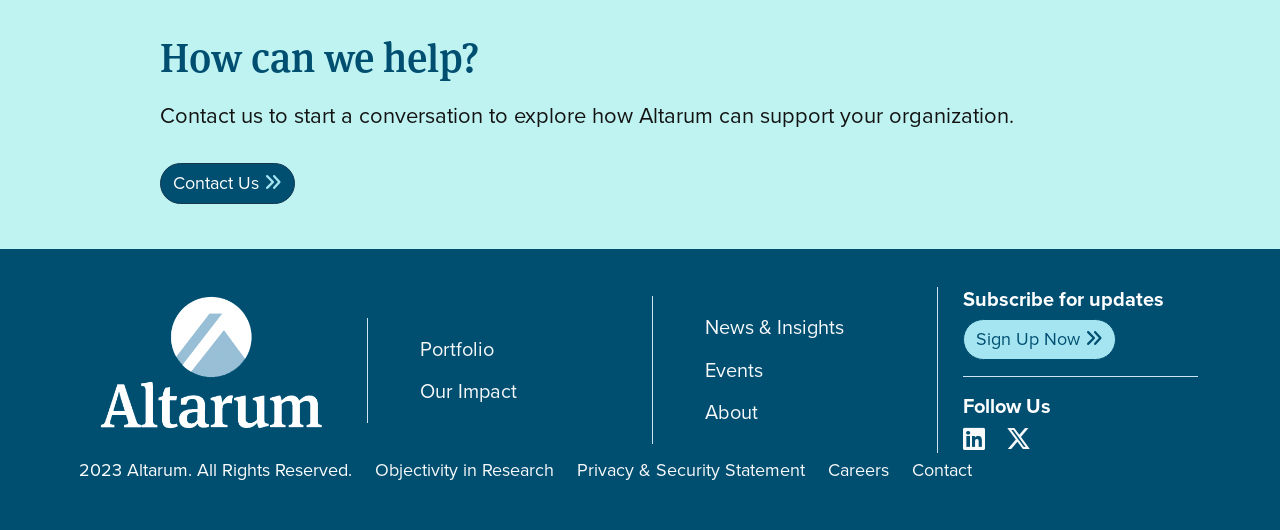Identify the bounding box coordinates for the element you need to click to achieve the following task: "Contact us to start a conversation". Provide the bounding box coordinates as four float numbers between 0 and 1, in the form [left, top, right, bottom].

[0.125, 0.307, 0.23, 0.384]